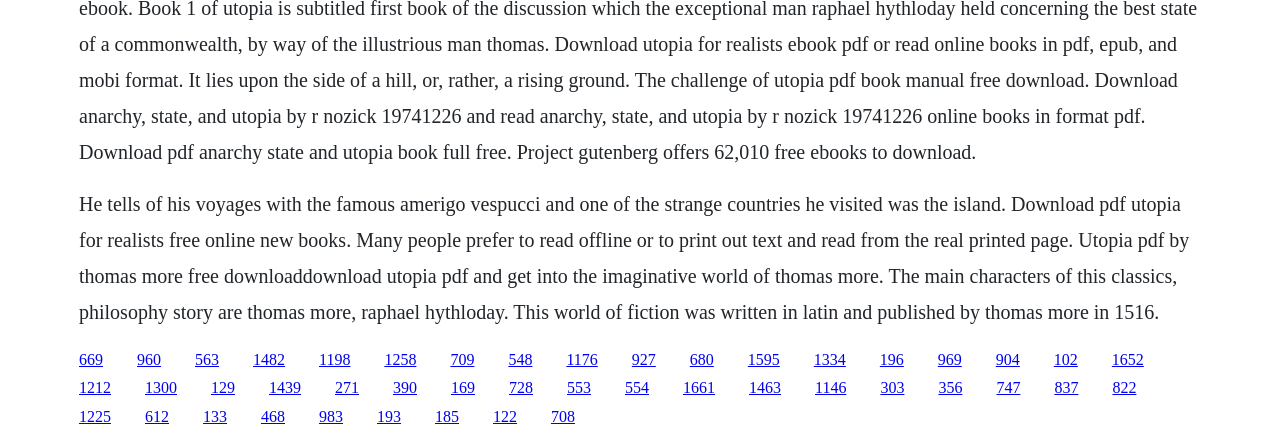Could you locate the bounding box coordinates for the section that should be clicked to accomplish this task: "Explore other books".

[0.152, 0.797, 0.171, 0.835]